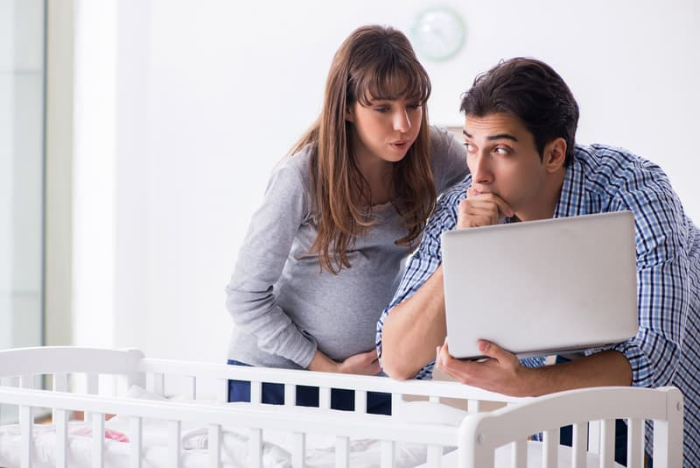What is the baby doing in the crib?
From the screenshot, provide a brief answer in one word or phrase.

Sleeping